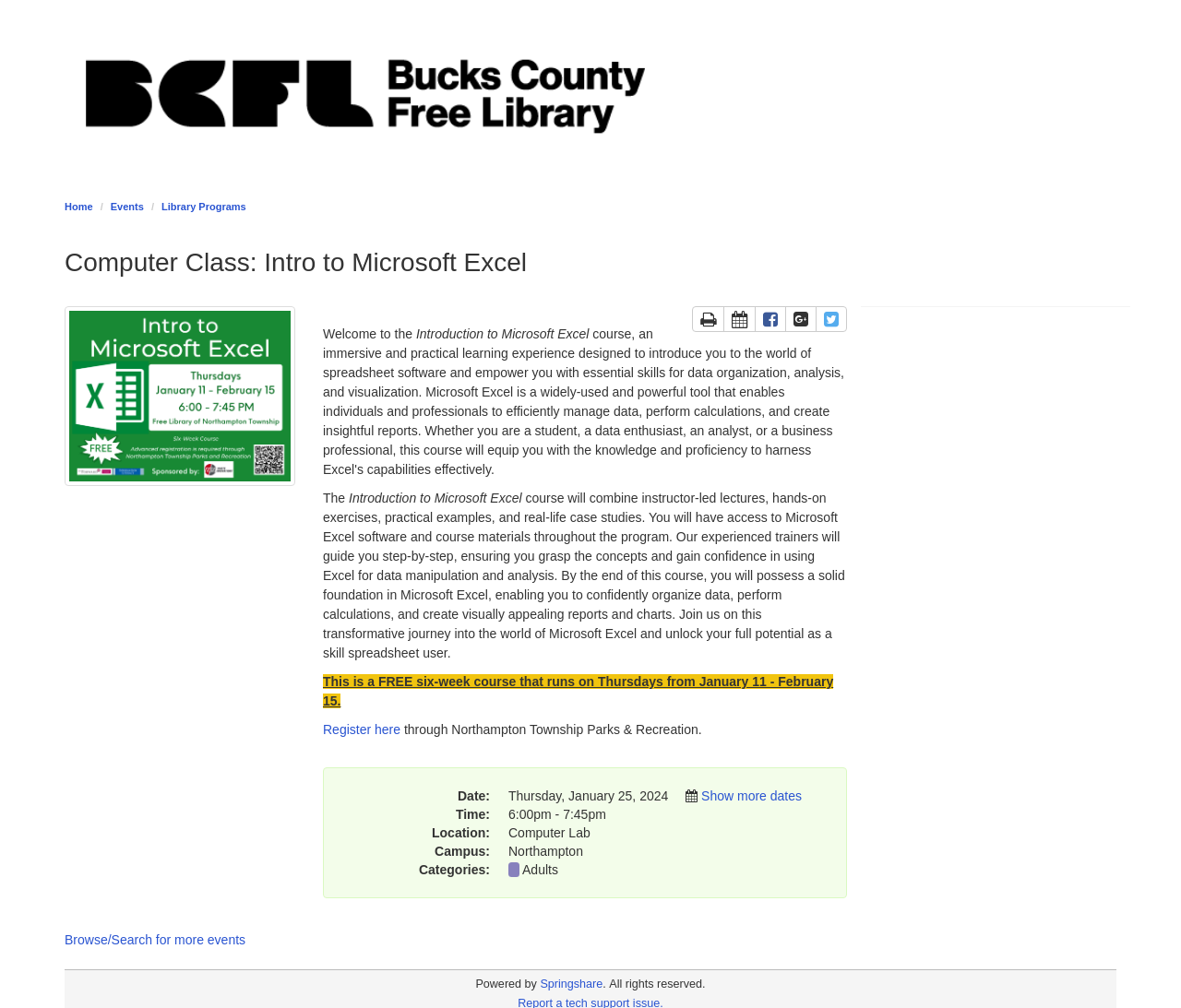What is the time of the class?
Based on the content of the image, thoroughly explain and answer the question.

The time of the class can be found in the description list detail element '6:00pm - 7:45pm' which is located in the event box section under the 'Time:' label.